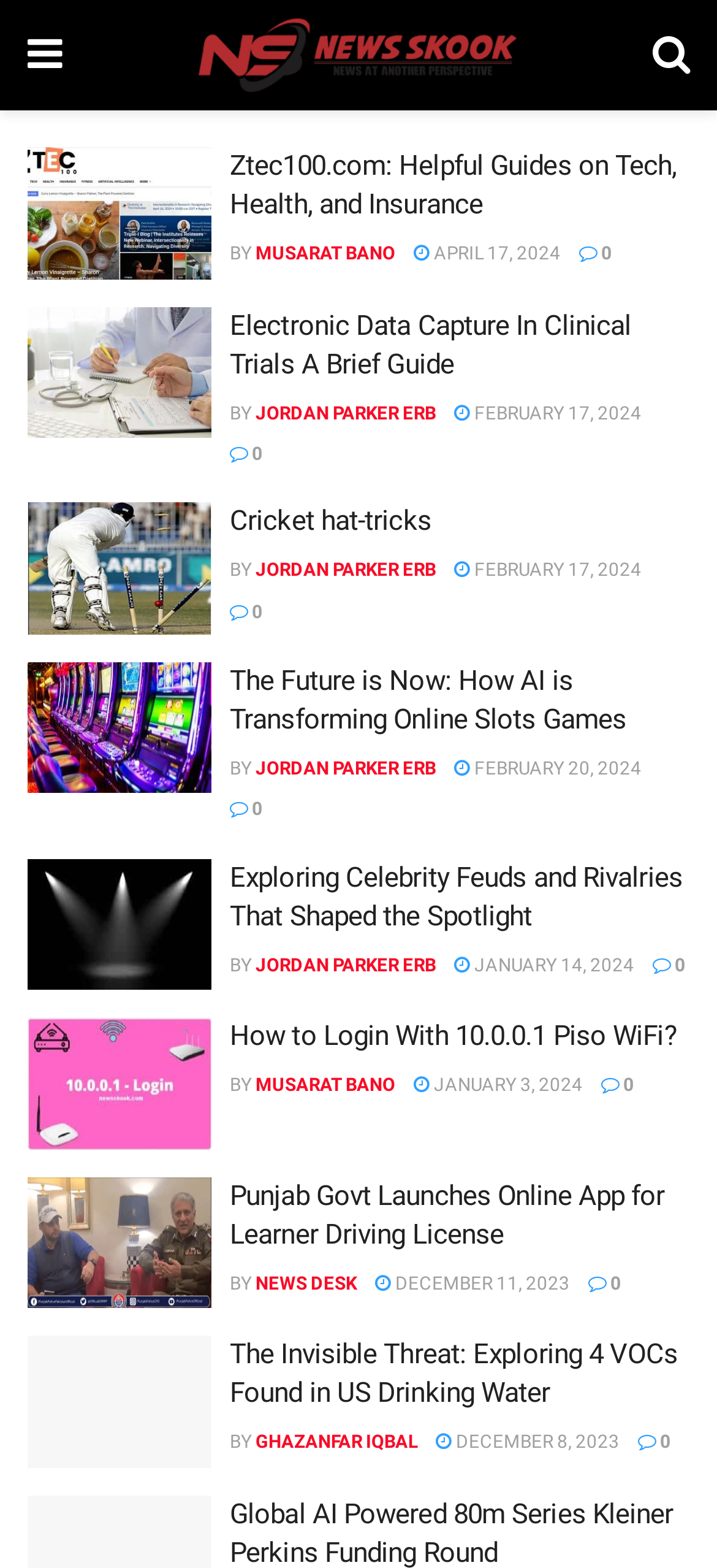Who is the author of the article 'Cricket hat-tricks'?
Using the image as a reference, answer the question in detail.

I found the article 'Cricket hat-tricks' and looked at the author's name, which is 'JORDAN PARKER ERB'.